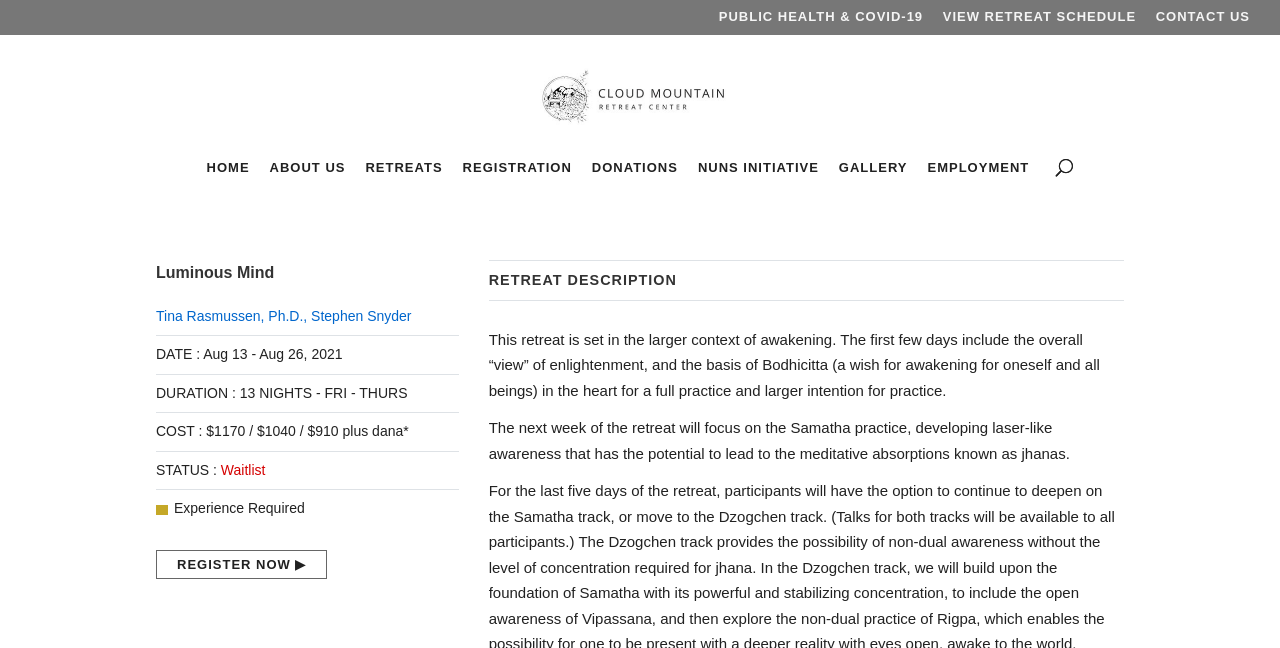Give a one-word or one-phrase response to the question: 
What is the cost of the retreat?

$1170 / $1040 / $910